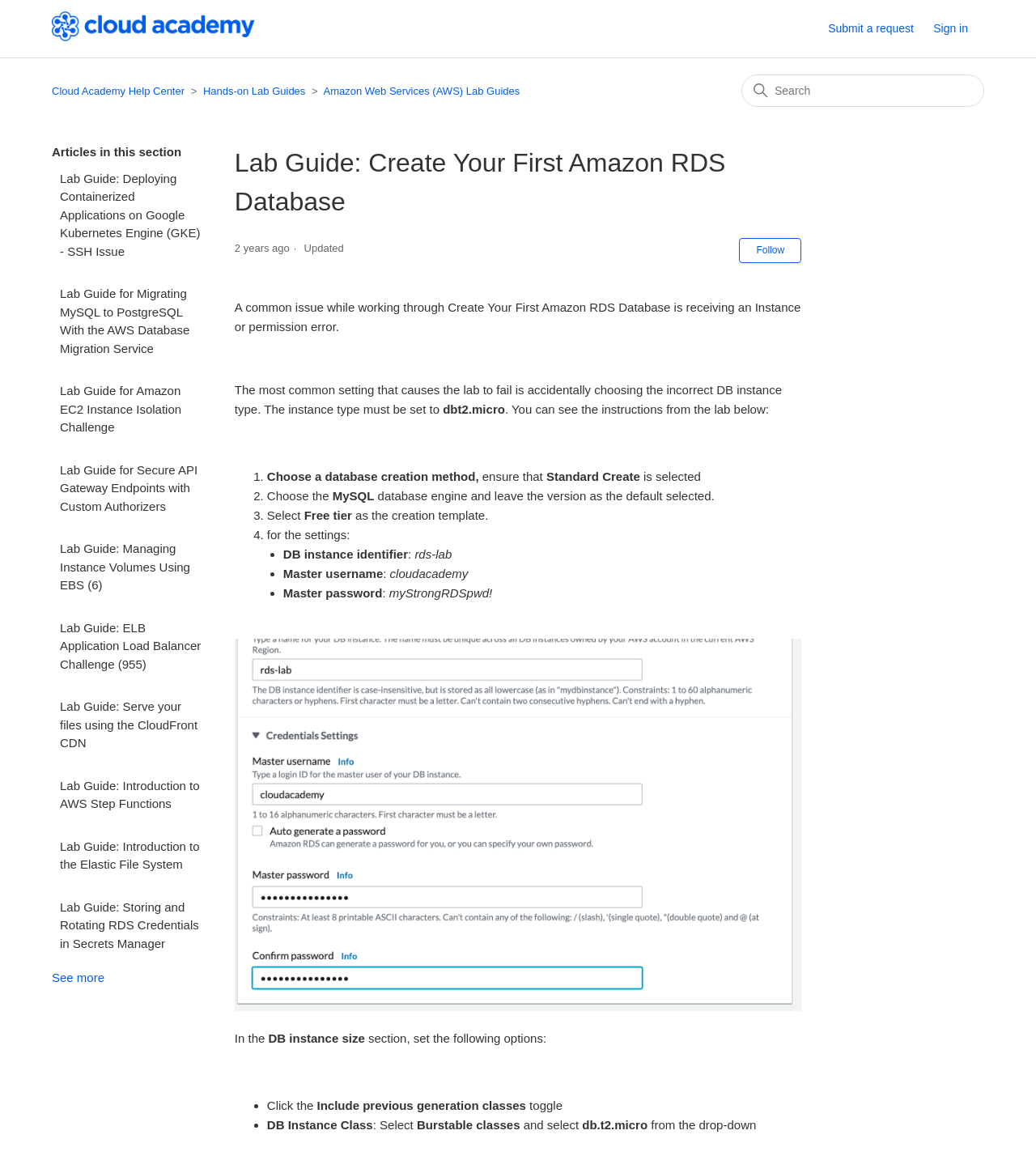What is the common issue when working through the lab guide?
Please provide a comprehensive answer based on the contents of the image.

The question asks for the common issue when working through the lab guide. According to the webpage, 'A common issue while working through Create Your First Amazon RDS Database is receiving an Instance or permission error.' So, the answer is 'Instance or permission error'.